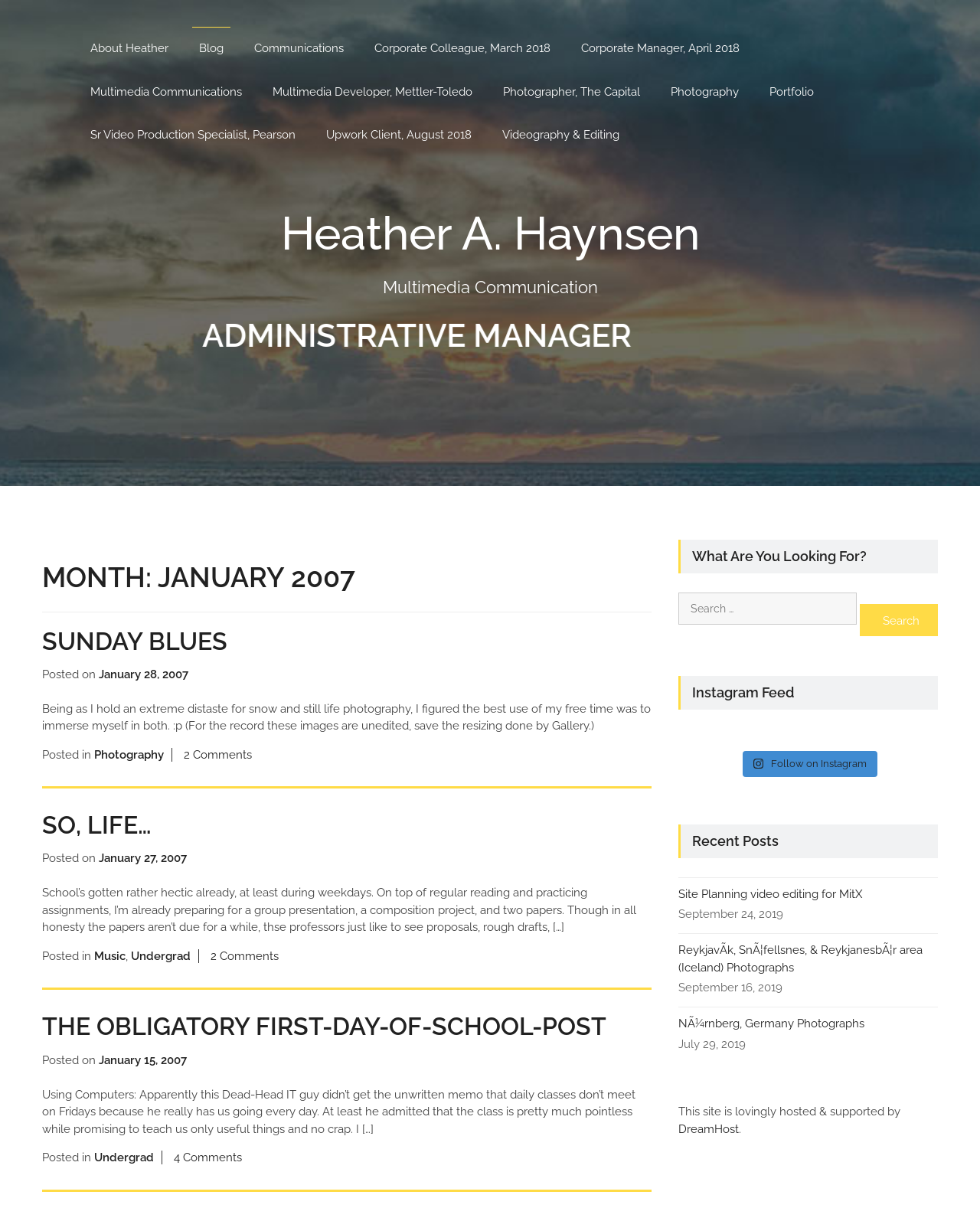What is the purpose of the search box on this webpage?
Please provide a single word or phrase answer based on the image.

To search the website